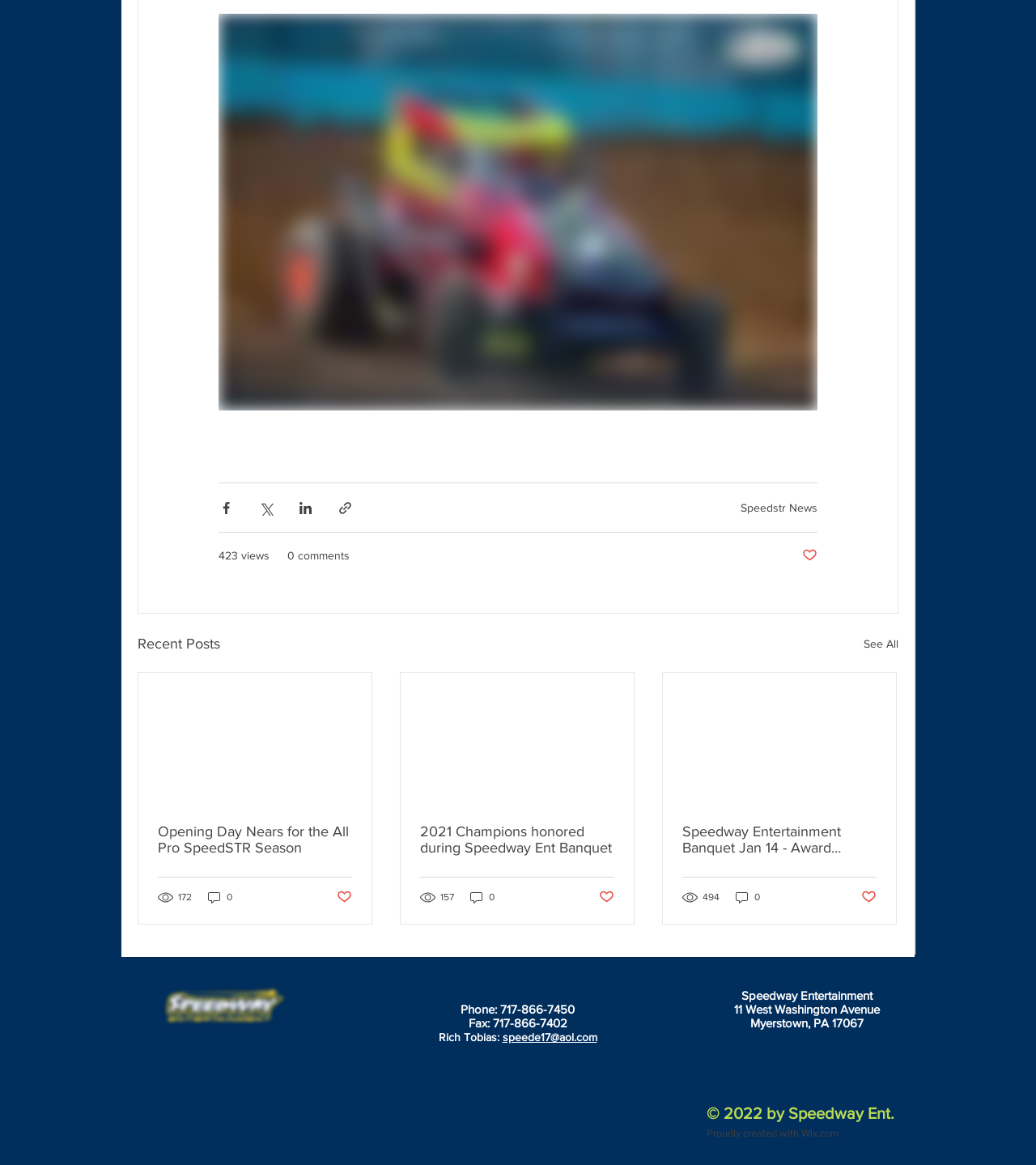Determine the bounding box coordinates of the target area to click to execute the following instruction: "Read the article 'Opening Day Nears for the All Pro SpeedSTR Season'."

[0.152, 0.707, 0.34, 0.735]